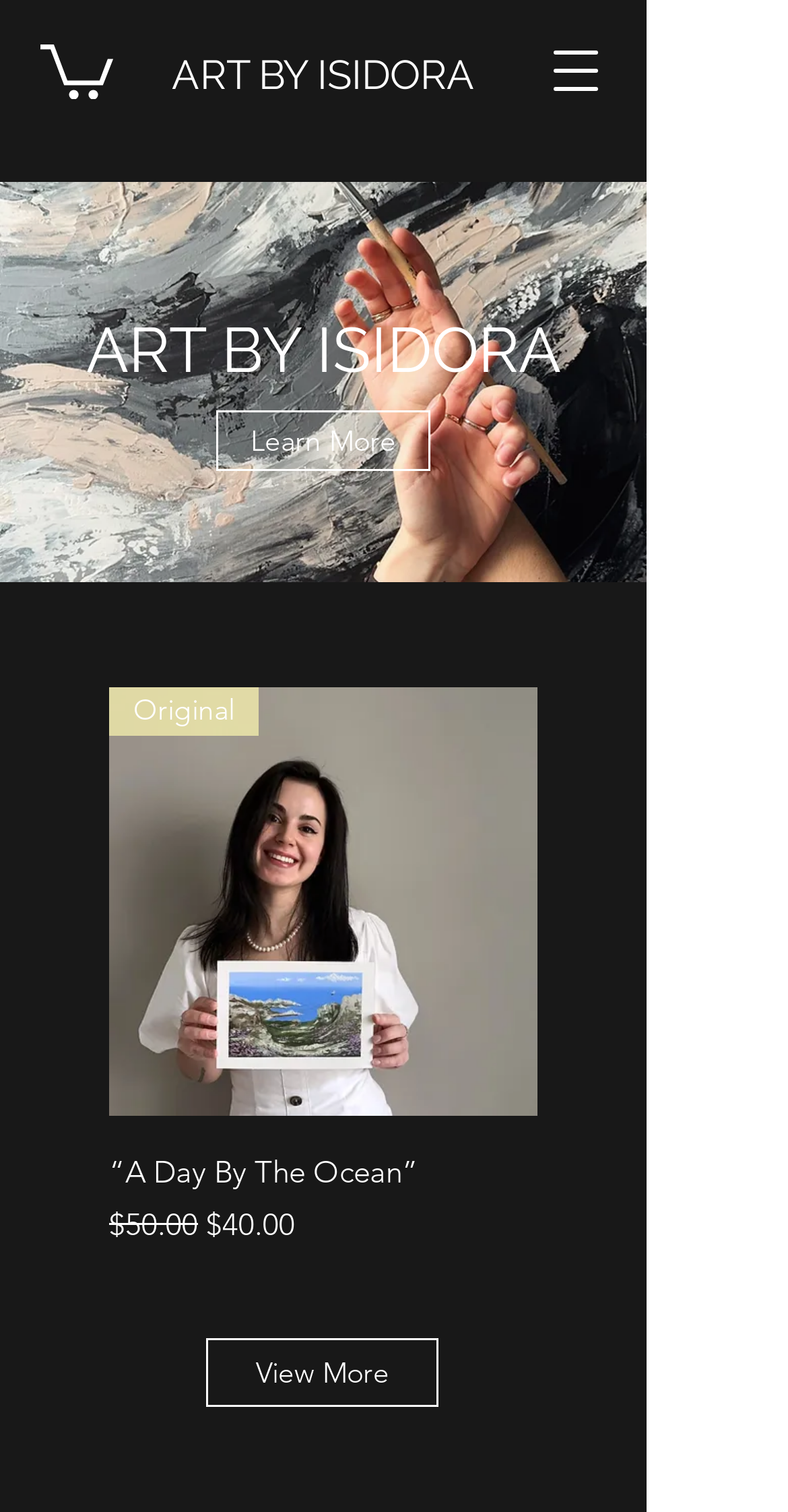Please examine the image and provide a detailed answer to the question: What is the purpose of the 'Learn More' button?

The 'Learn More' button is located below the artist's profile picture and name, and it is likely to lead to a page with more information about the artist, such as their biography, inspiration, and artistic style.